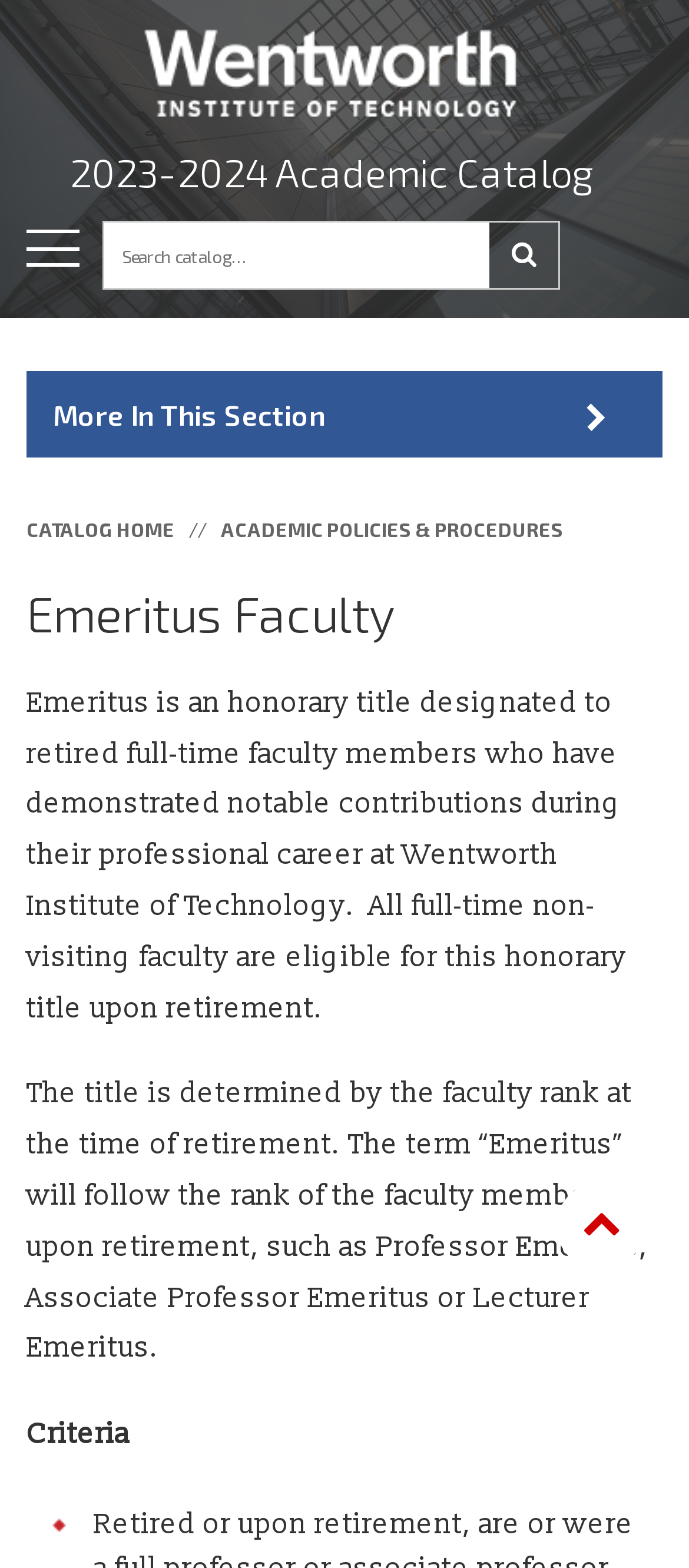Determine the bounding box coordinates for the clickable element to execute this instruction: "Search the catalog". Provide the coordinates as four float numbers between 0 and 1, i.e., [left, top, right, bottom].

[0.152, 0.142, 0.711, 0.184]